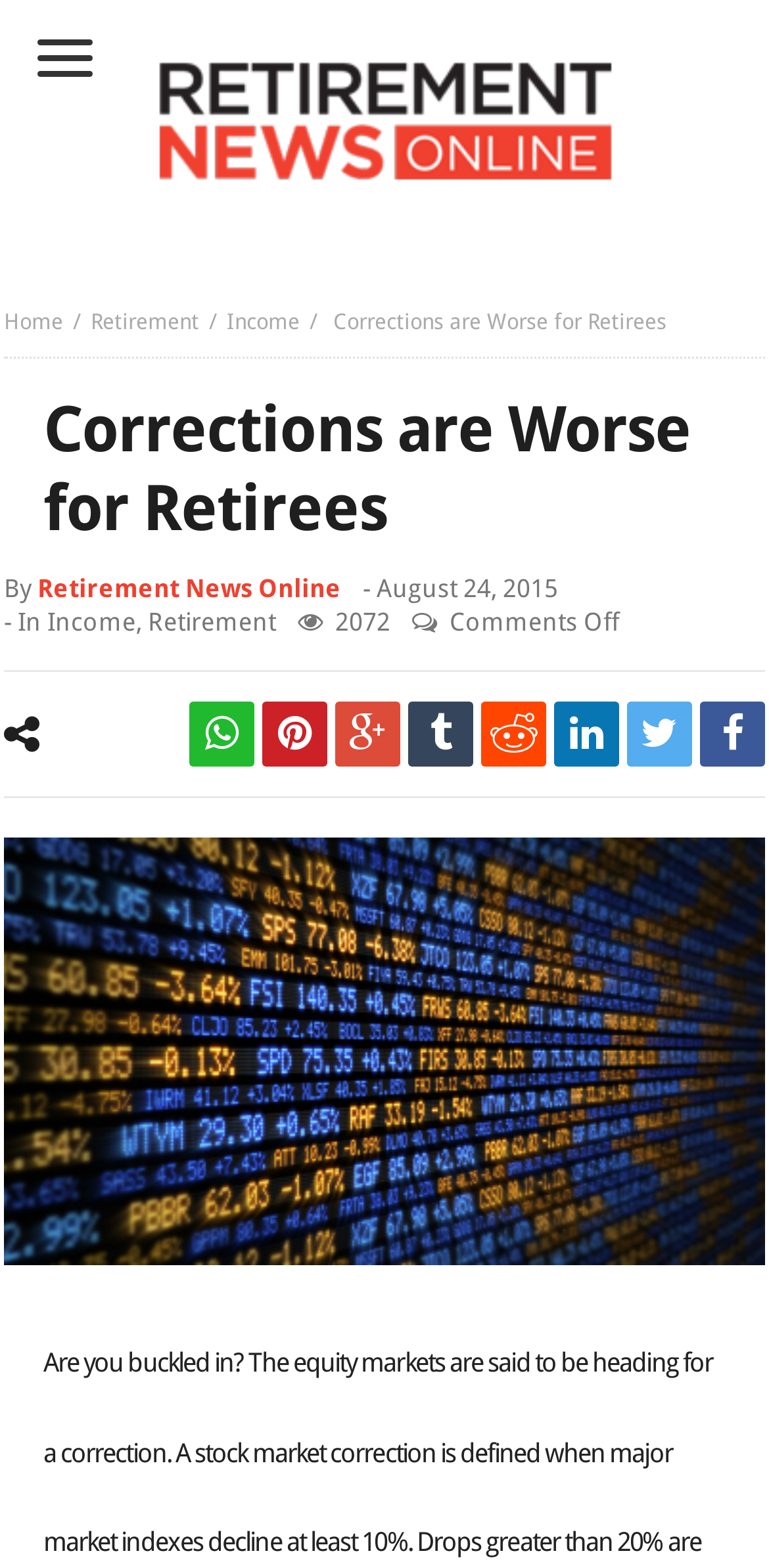How many social media links are present?
Observe the image and answer the question with a one-word or short phrase response.

6